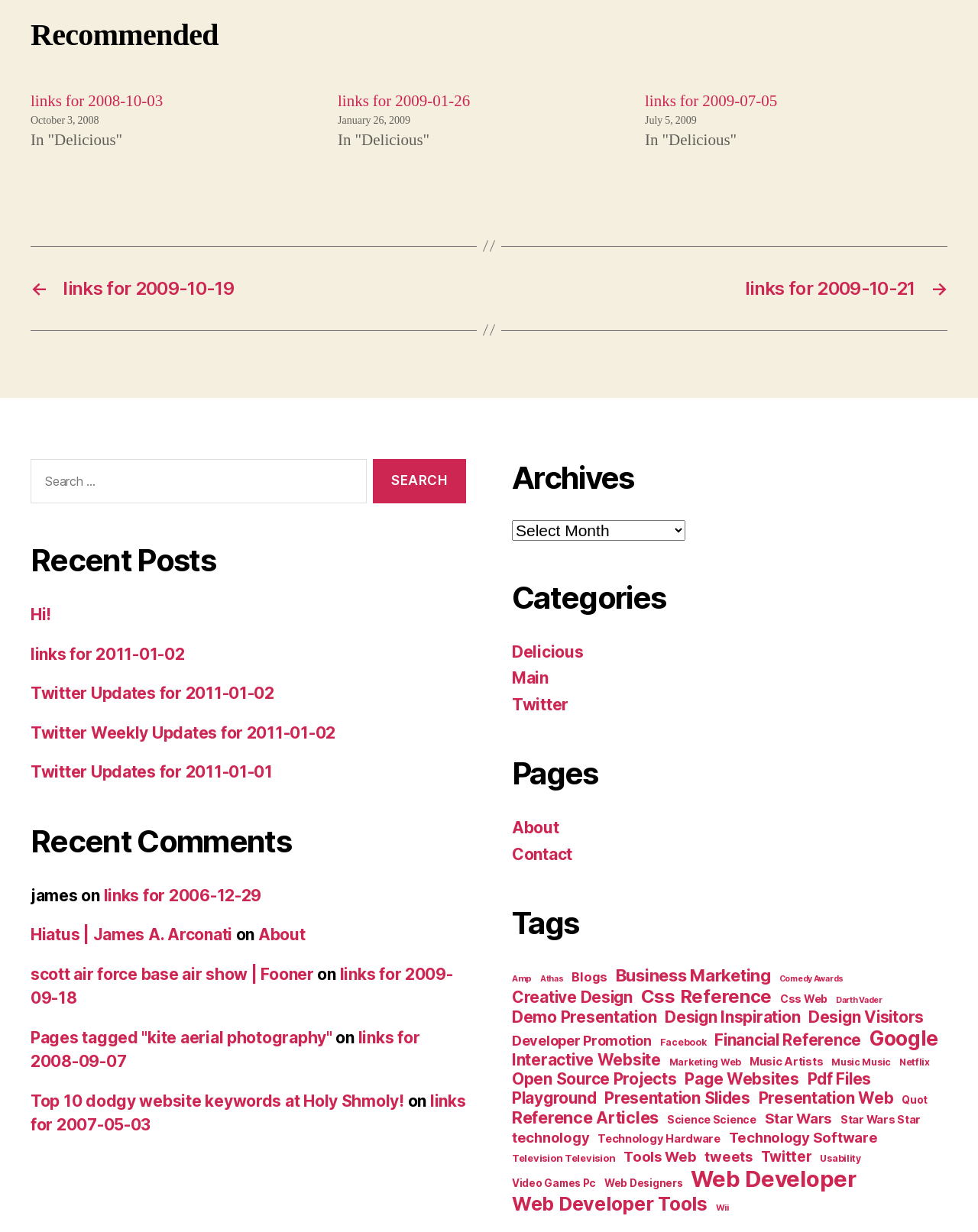Please identify the coordinates of the bounding box for the clickable region that will accomplish this instruction: "Search for something".

[0.031, 0.372, 0.477, 0.414]